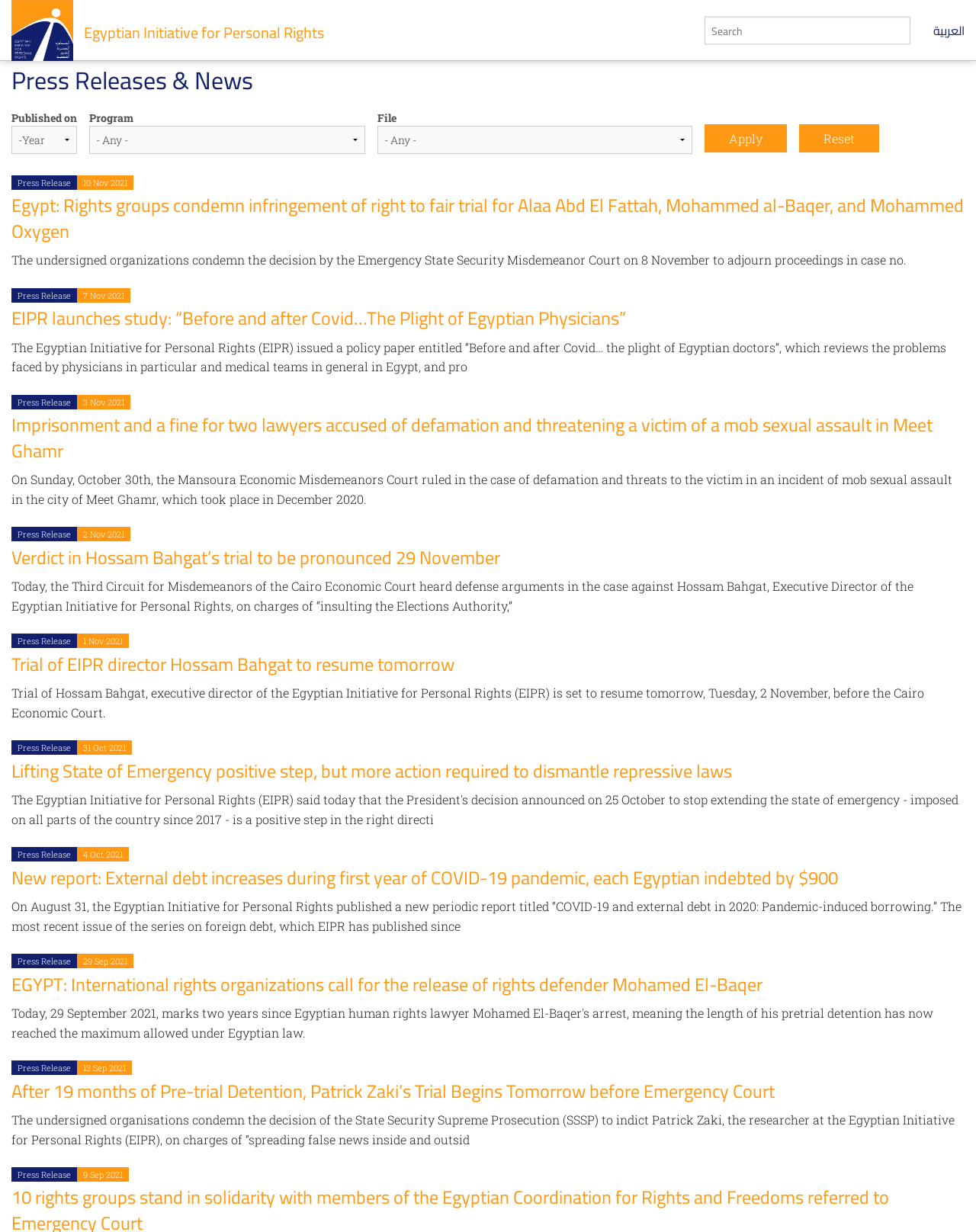Bounding box coordinates are specified in the format (top-left x, top-left y, bottom-right x, bottom-right y). All values are floating point numbers bounded between 0 and 1. Please provide the bounding box coordinate of the region this sentence describes: Apply

[0.722, 0.101, 0.806, 0.124]